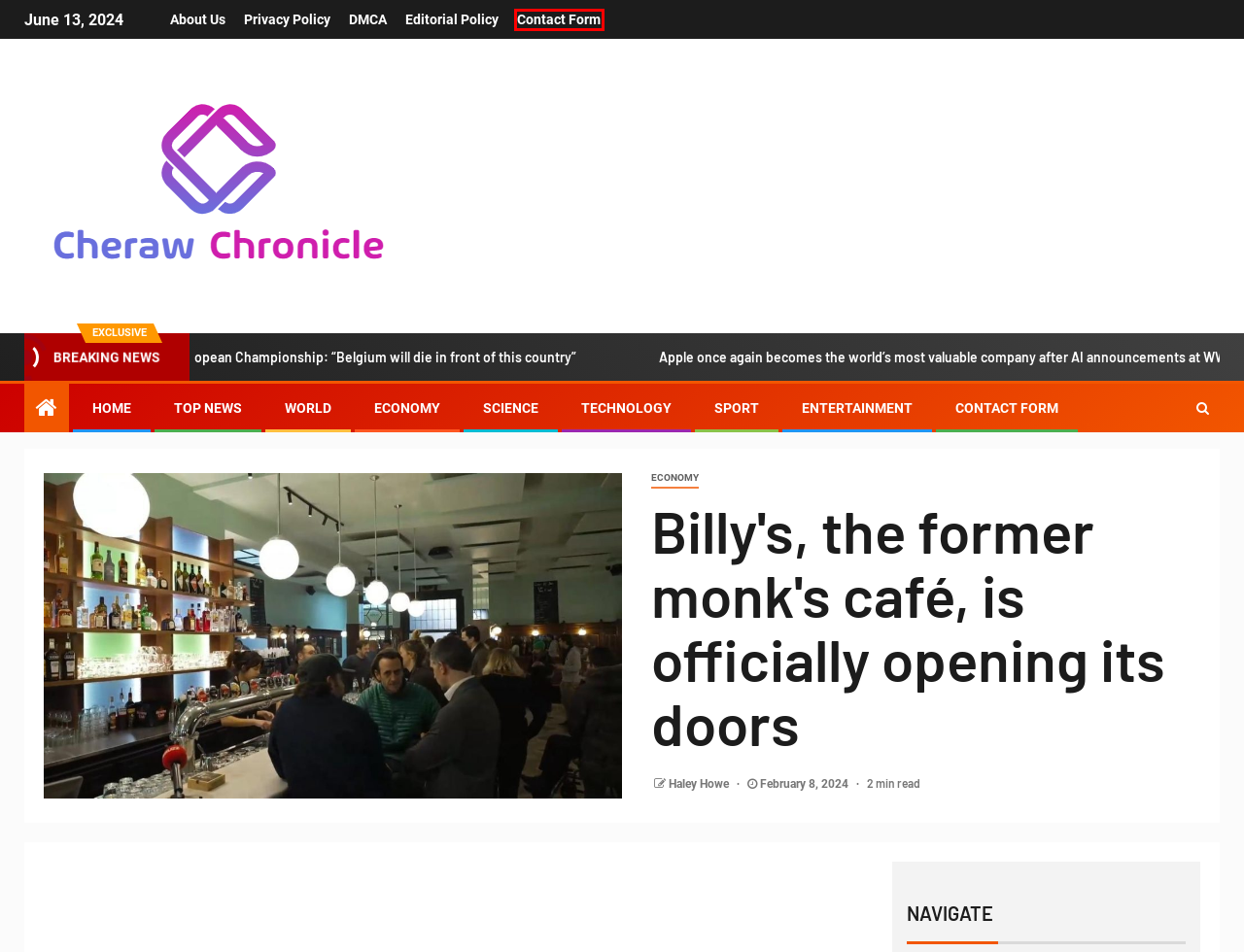You have been given a screenshot of a webpage with a red bounding box around a UI element. Select the most appropriate webpage description for the new webpage that appears after clicking the element within the red bounding box. The choices are:
A. Contact Form
B. entertainment
C. Privacy Policy
D. World
E. DMCA
F. Economy
G. sport
H. Tech

A